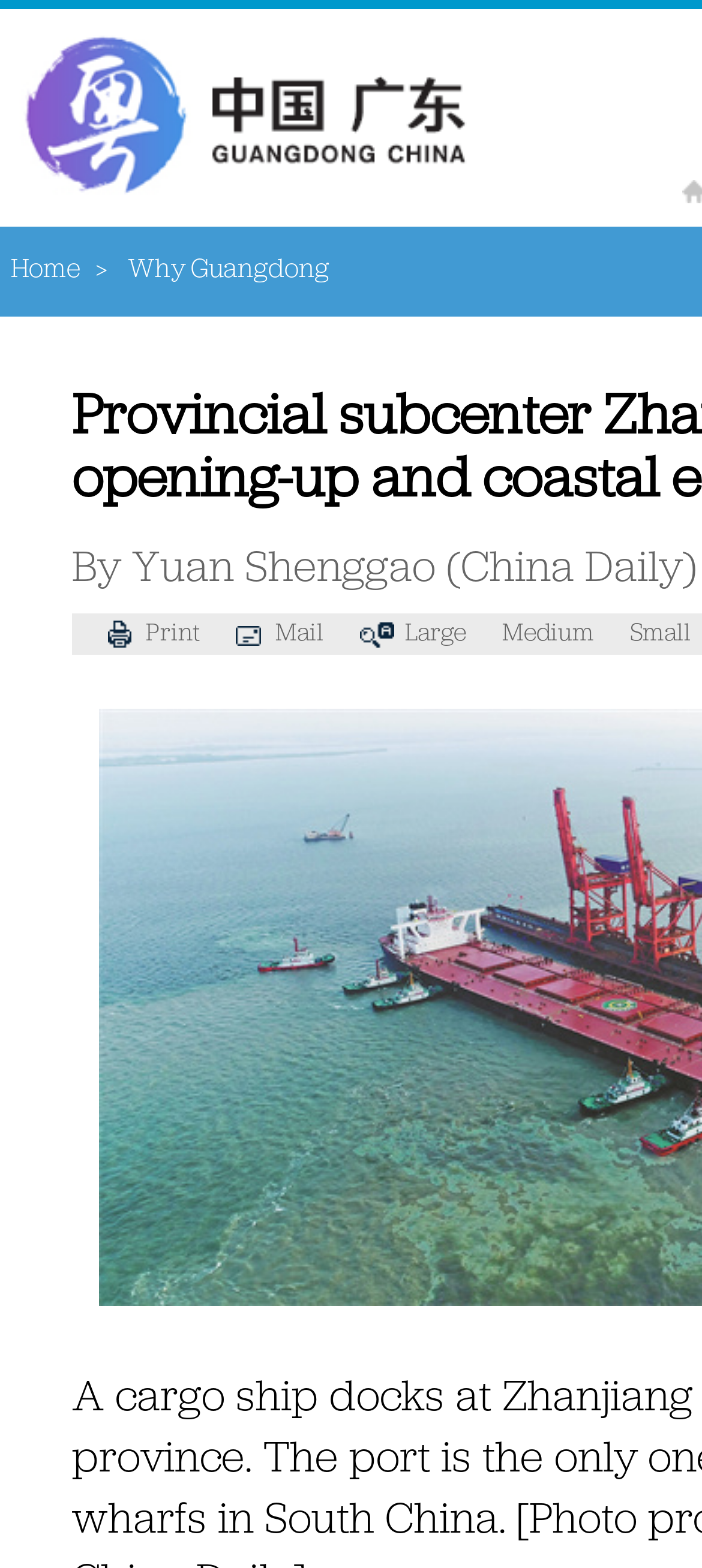Explain in detail what you observe on this webpage.

The webpage appears to be a news article or a press release about BASF's investment in a new Neopentyl Glycol plant in Zhanjiang, China. 

At the top of the page, there is a heading that reads "Provincial subcenter Zhanjiang boosts opening-up and coastal economic belt". Below this heading, there is a link on the left side of the page. 

On the top-right corner, there are navigation links, including "Home" and a ">" symbol, followed by "Why Guangdong". 

Further down the page, there are four links aligned horizontally, which are "Print", "Mail", "Large", "Medium", and "Small", likely related to font size or printing options.